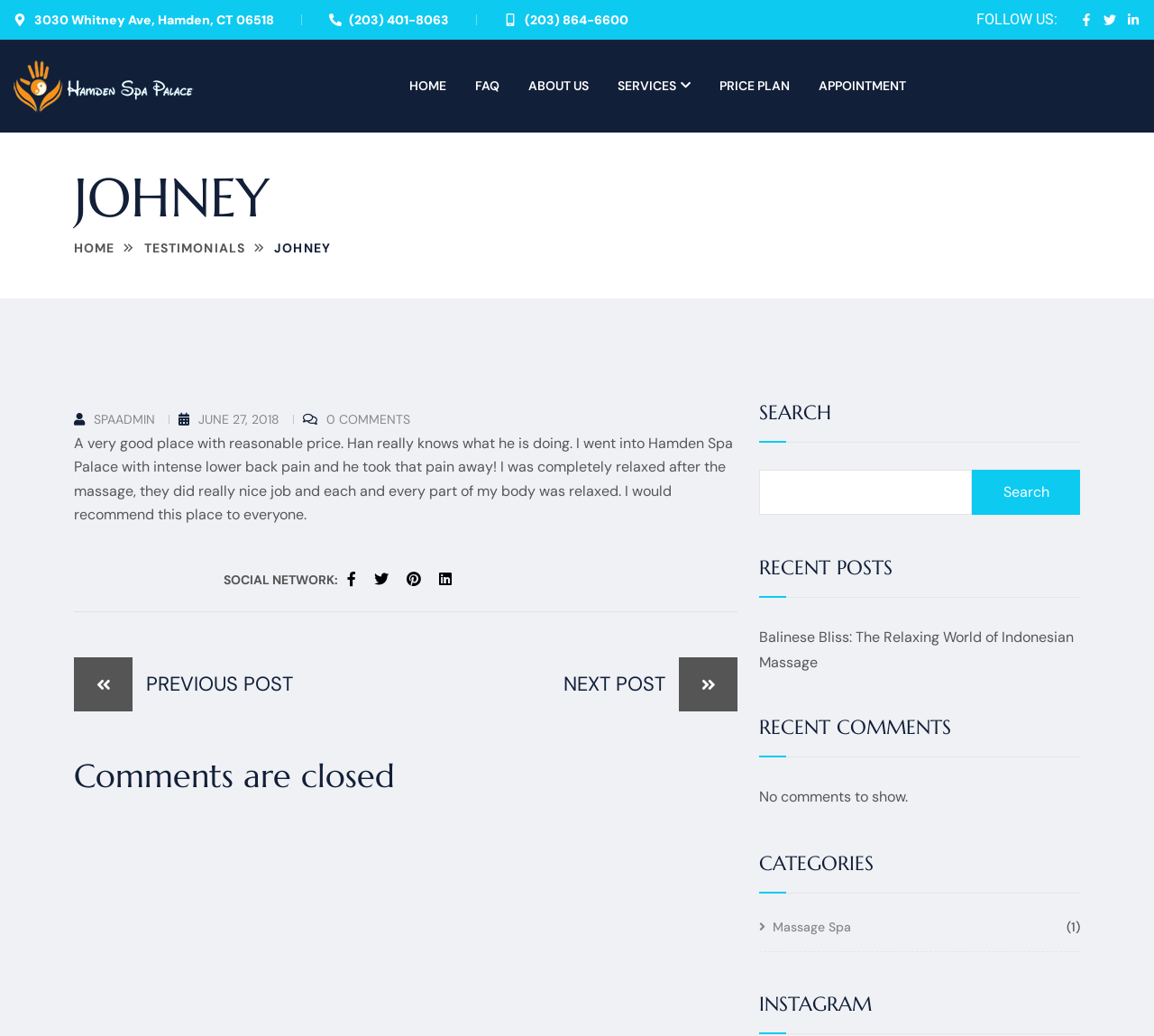Determine the bounding box coordinates of the element's region needed to click to follow the instruction: "Call the spa". Provide these coordinates as four float numbers between 0 and 1, formatted as [left, top, right, bottom].

[0.285, 0.007, 0.389, 0.031]